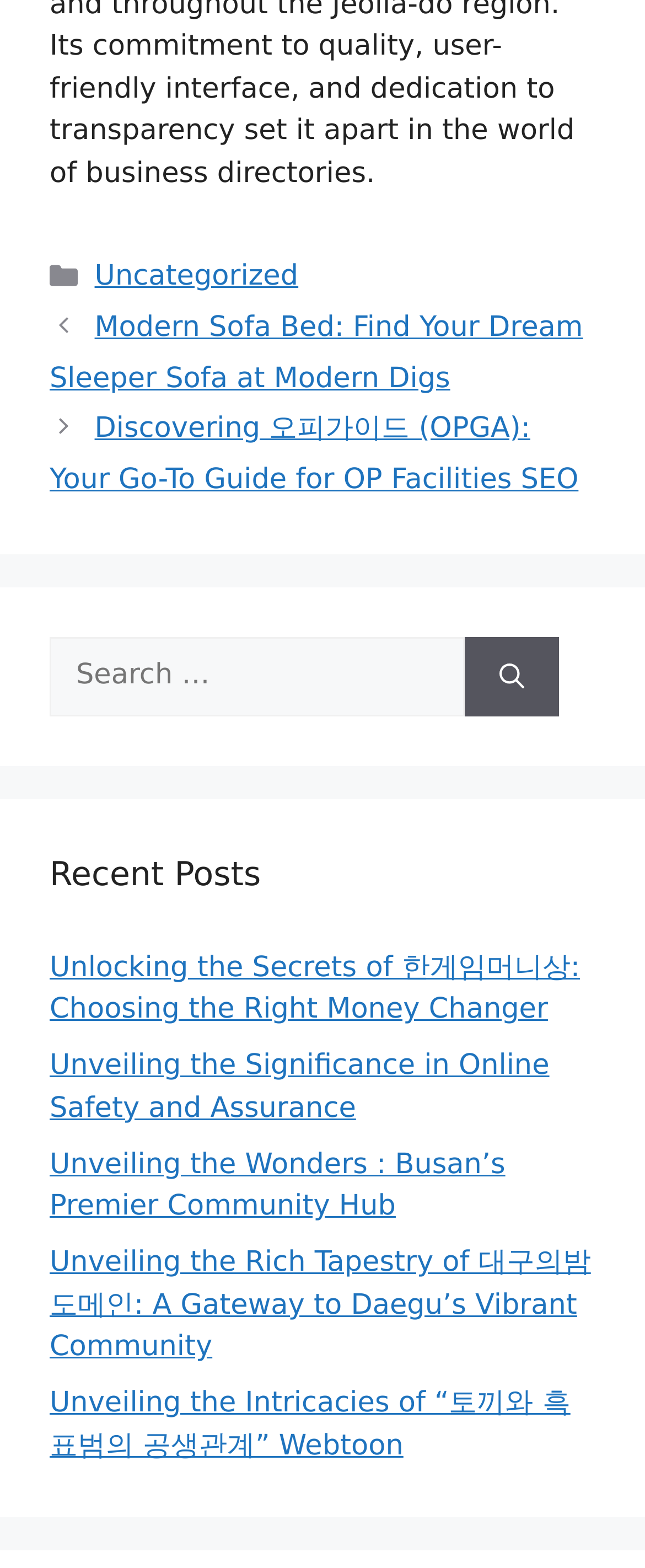Refer to the image and provide an in-depth answer to the question: 
How many categories are listed?

I counted the number of categories listed in the footer section, and there is only one category, which is 'Uncategorized'.